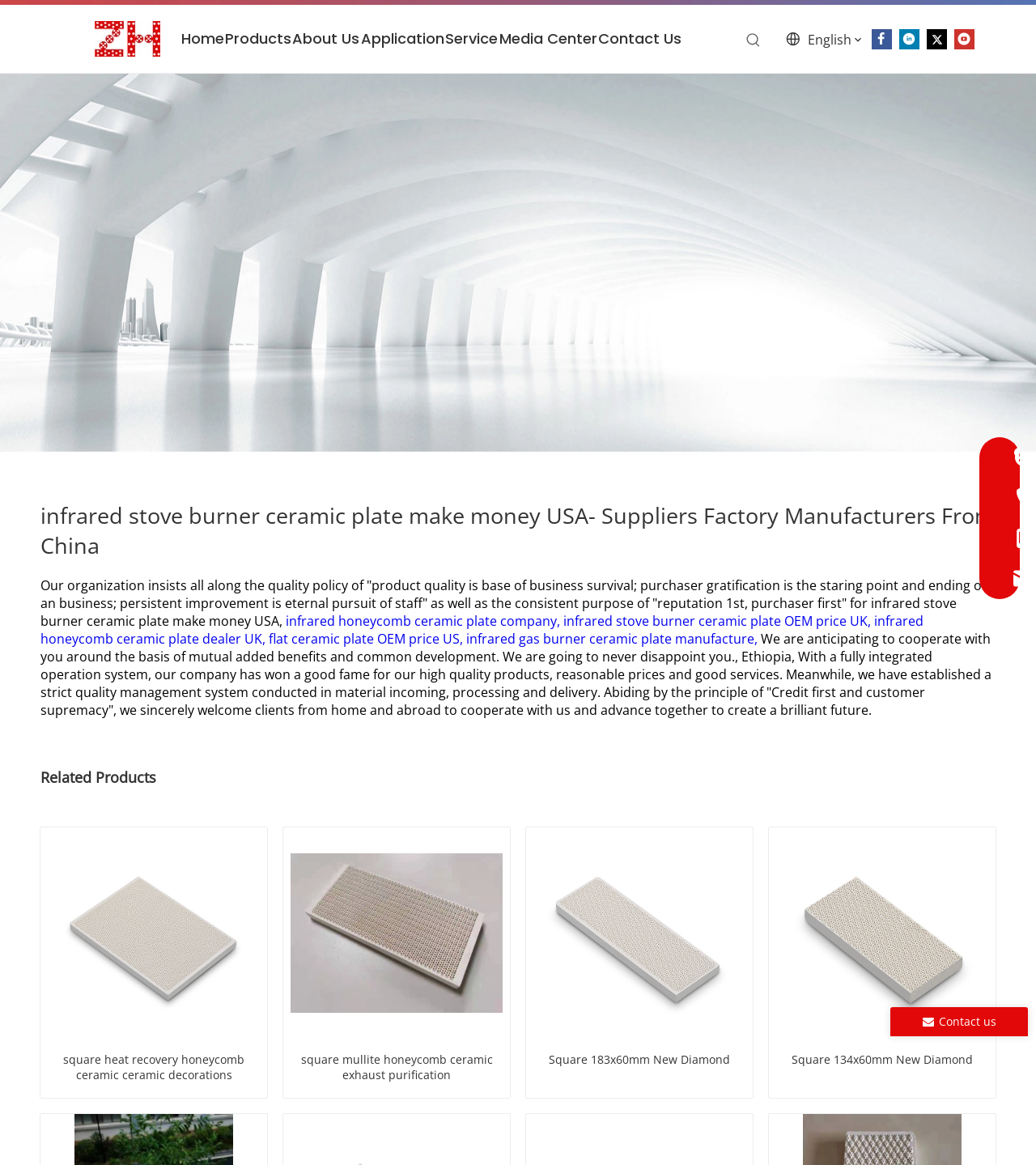Determine the bounding box coordinates for the clickable element required to fulfill the instruction: "Check the Related Products". Provide the coordinates as four float numbers between 0 and 1, i.e., [left, top, right, bottom].

[0.039, 0.659, 0.961, 0.675]